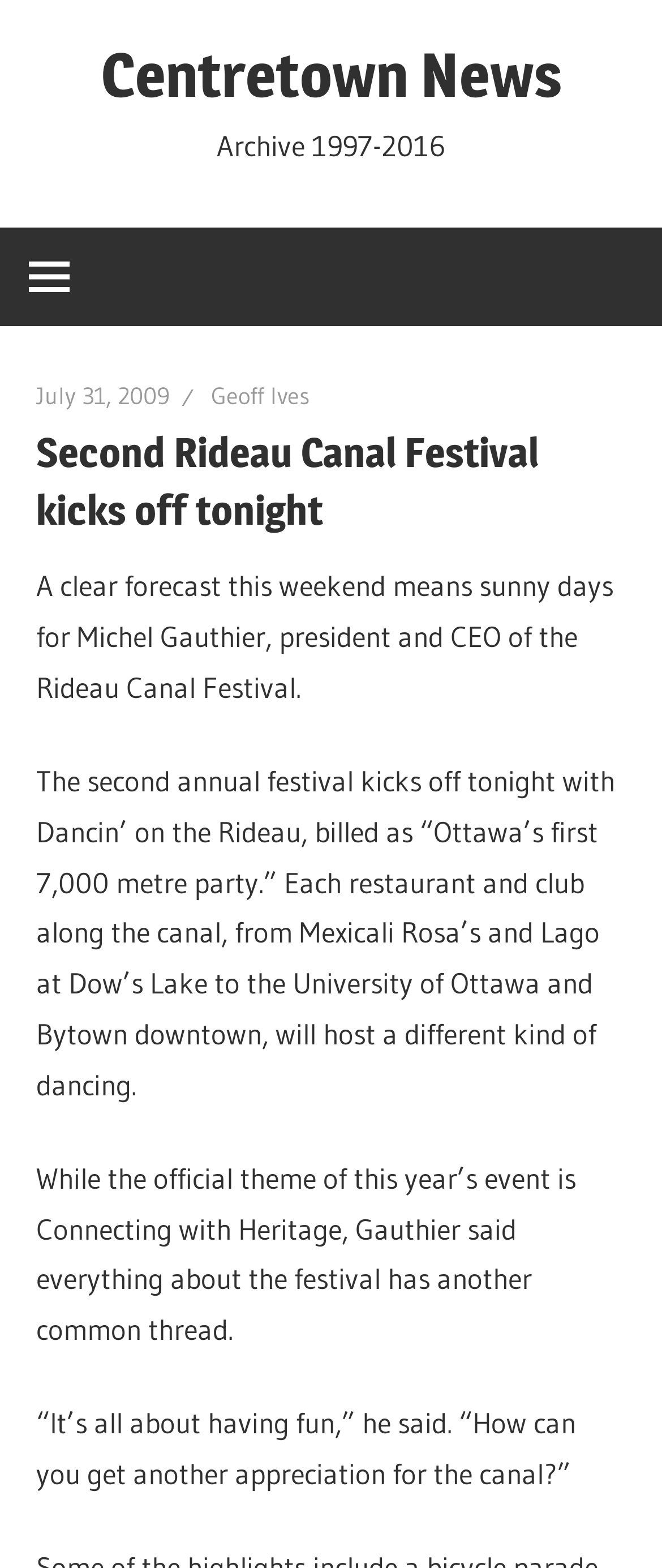Using the element description: "Navigation", determine the bounding box coordinates for the specified UI element. The coordinates should be four float numbers between 0 and 1, [left, top, right, bottom].

[0.0, 0.146, 0.149, 0.208]